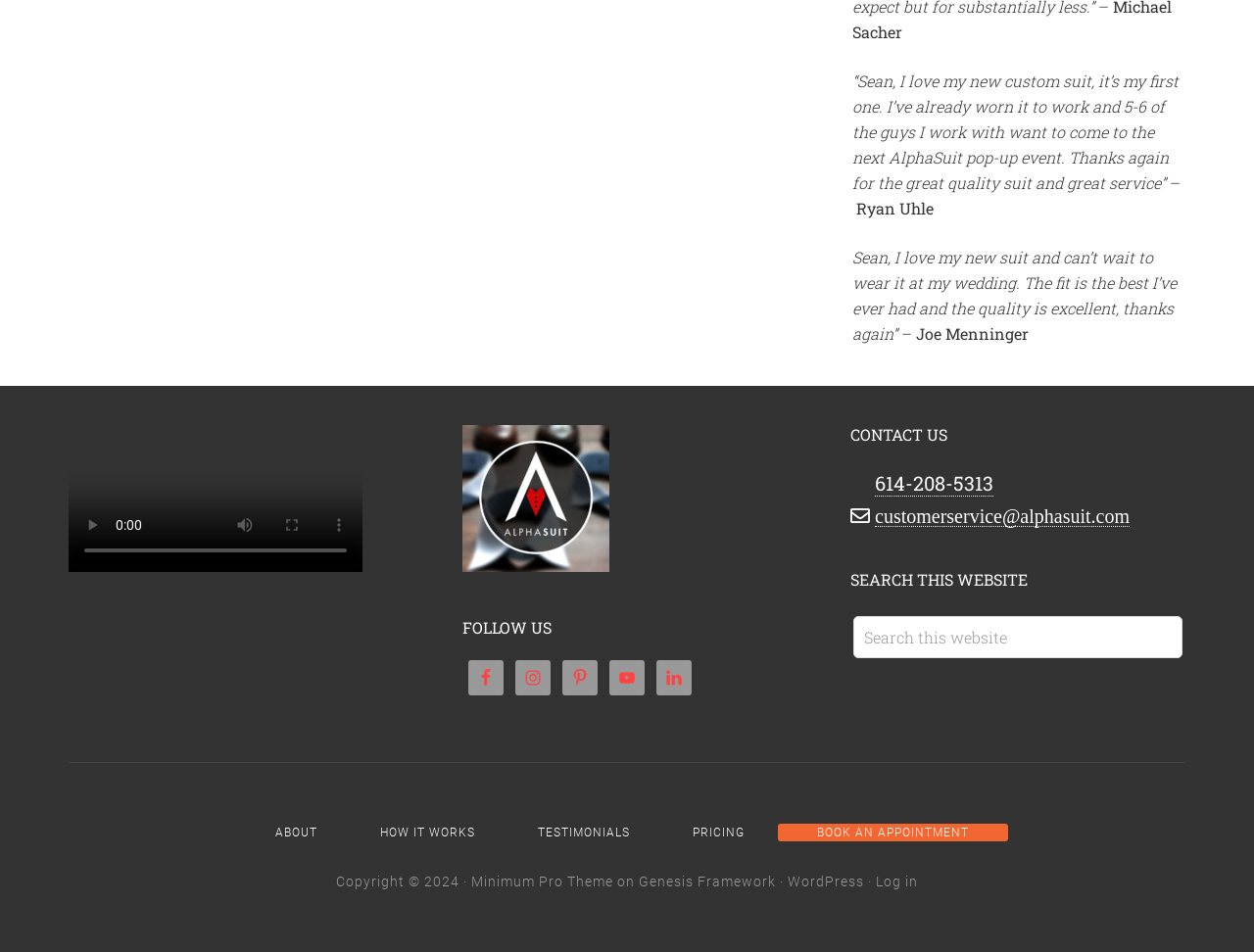Please analyze the image and provide a thorough answer to the question:
What is the name of the company?

The name of the company can be inferred from the image caption 'Sign of quality custom suits' and the email address 'customerservice@alphasuit.com'.